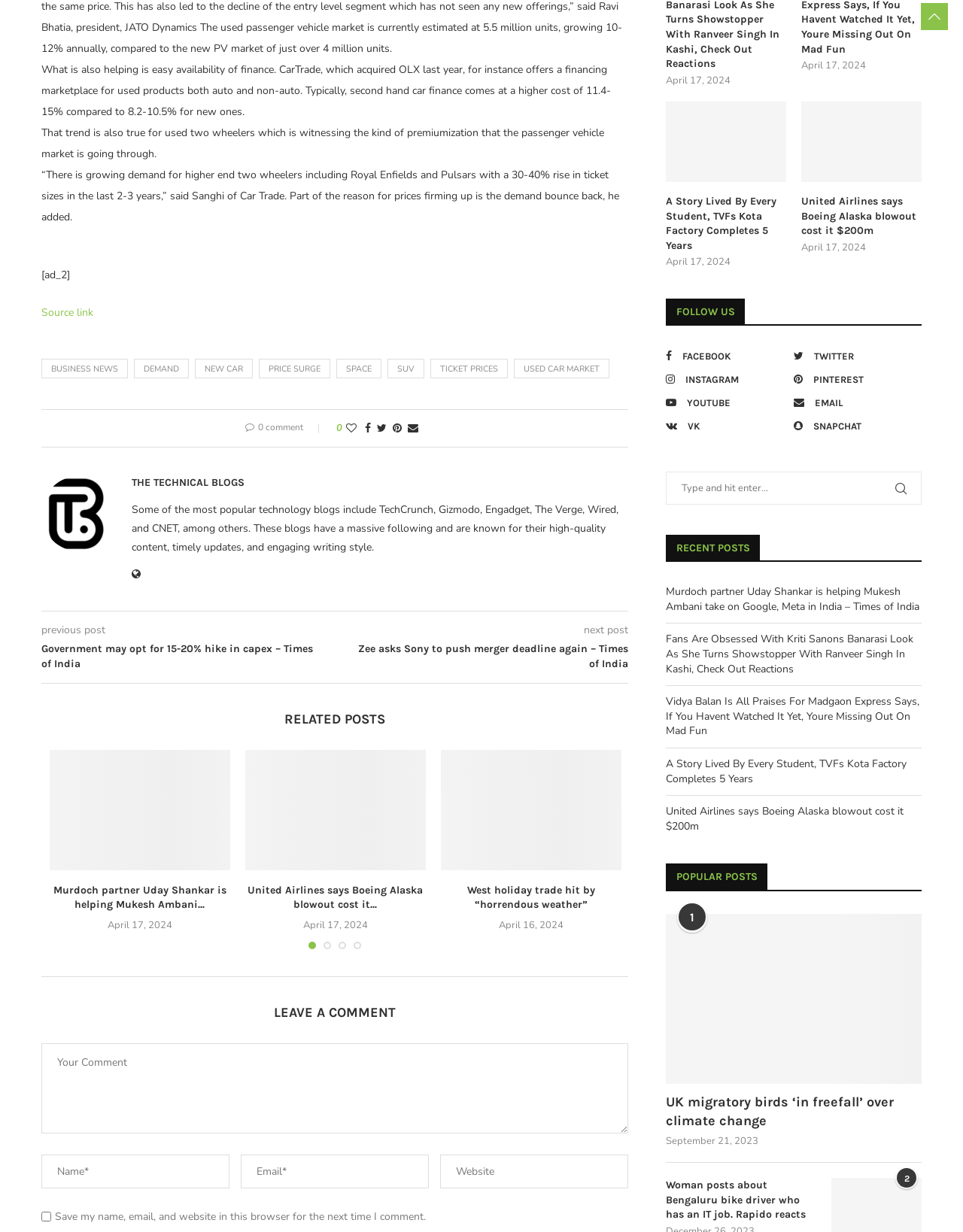What is the name of the blog?
Provide a detailed answer to the question using information from the image.

The name of the blog is mentioned in the heading 'THE TECHNICAL BLOGS' which is located at the top of the webpage, and it is also mentioned in the image description.